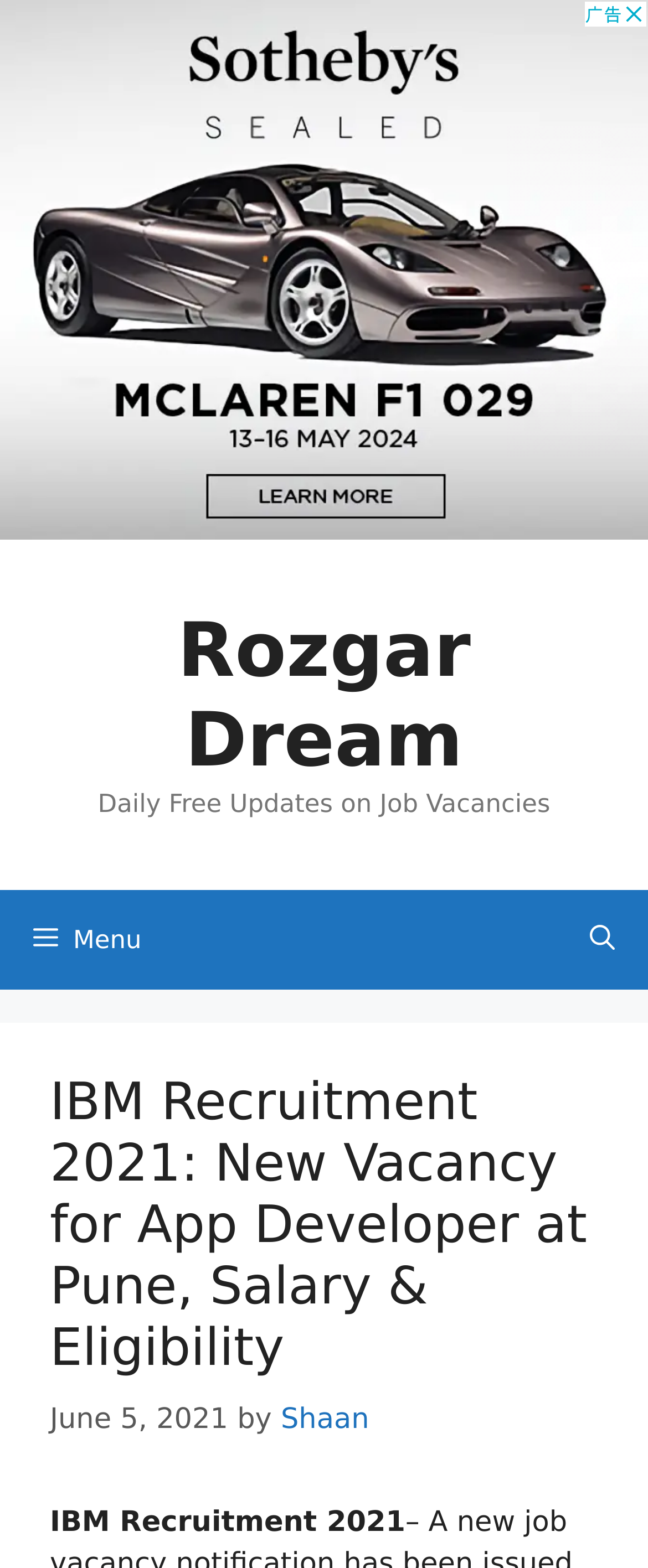Determine the bounding box coordinates of the UI element described by: "Zakra".

None